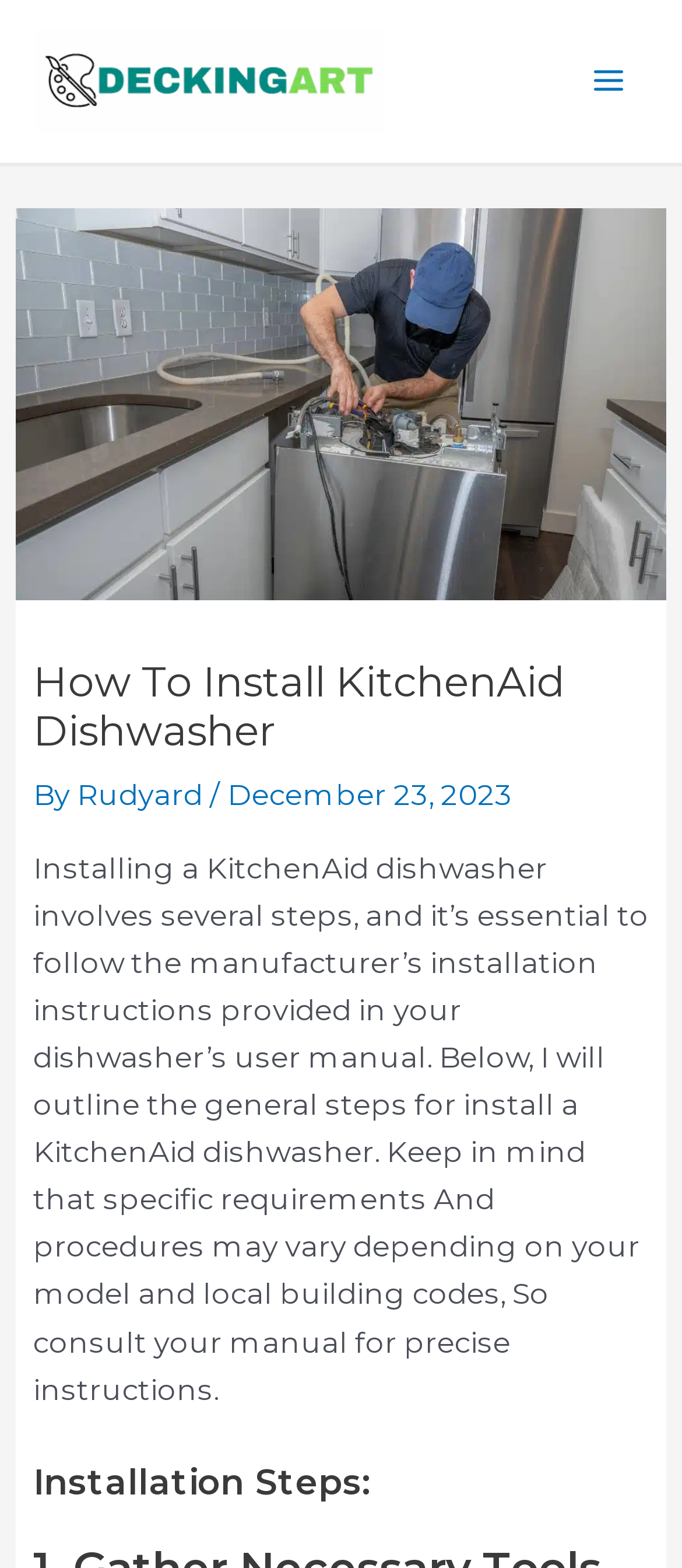Can you extract the primary headline text from the webpage?

How To Install KitchenAid Dishwasher